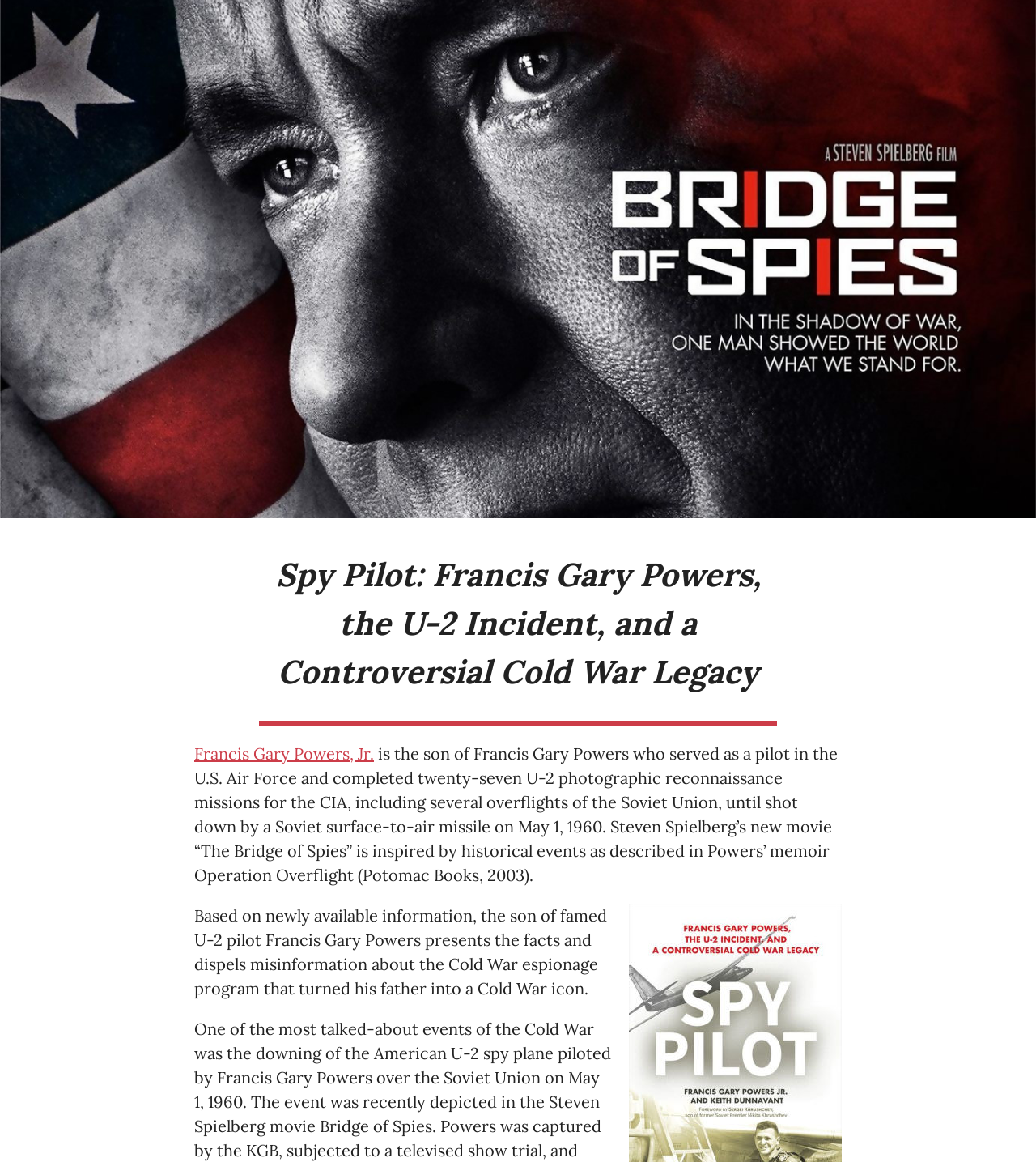Provide a brief response to the question using a single word or phrase: 
What is the name of the book written by Francis Gary Powers?

Operation Overflight